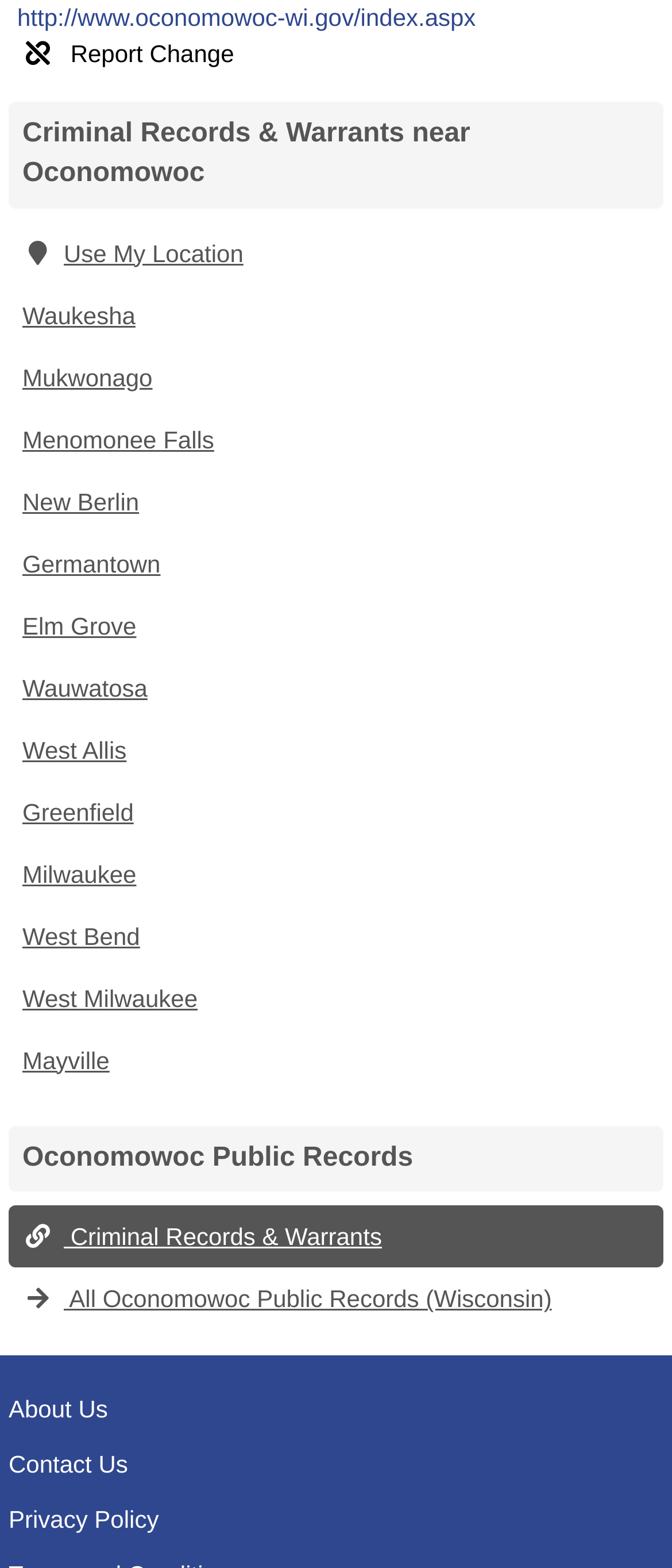Using the information in the image, give a comprehensive answer to the question: 
What is the topic of the webpage?

The heading 'Criminal Records & Warrants near Oconomowoc' suggests that the webpage is related to criminal records and warrants in Oconomowoc. This is further supported by the presence of links like 'Criminal Records & Warrants' and 'All Oconomowoc Public Records (Wisconsin)'.